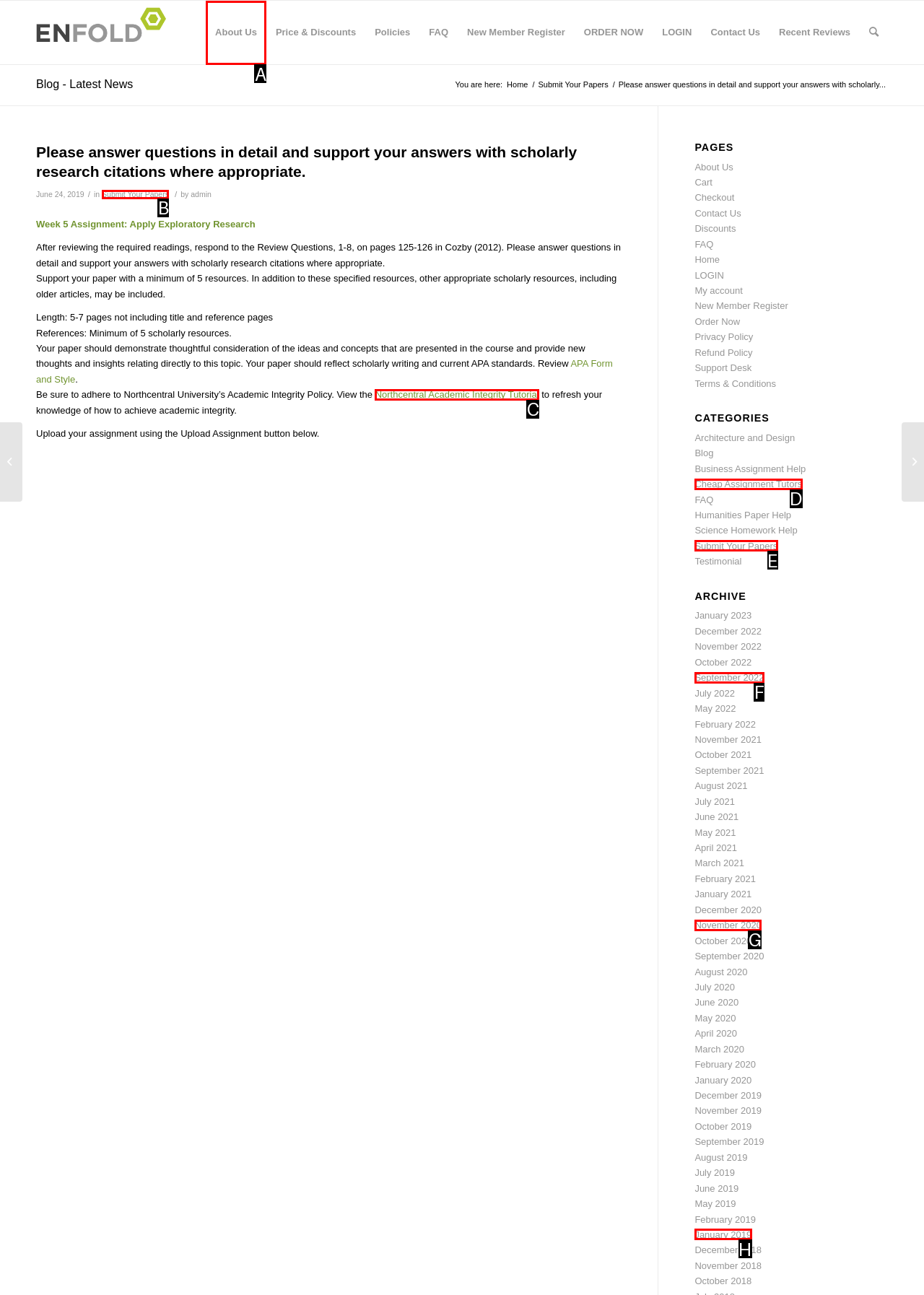To complete the task: Click on the 'About Us' menu item, select the appropriate UI element to click. Respond with the letter of the correct option from the given choices.

A